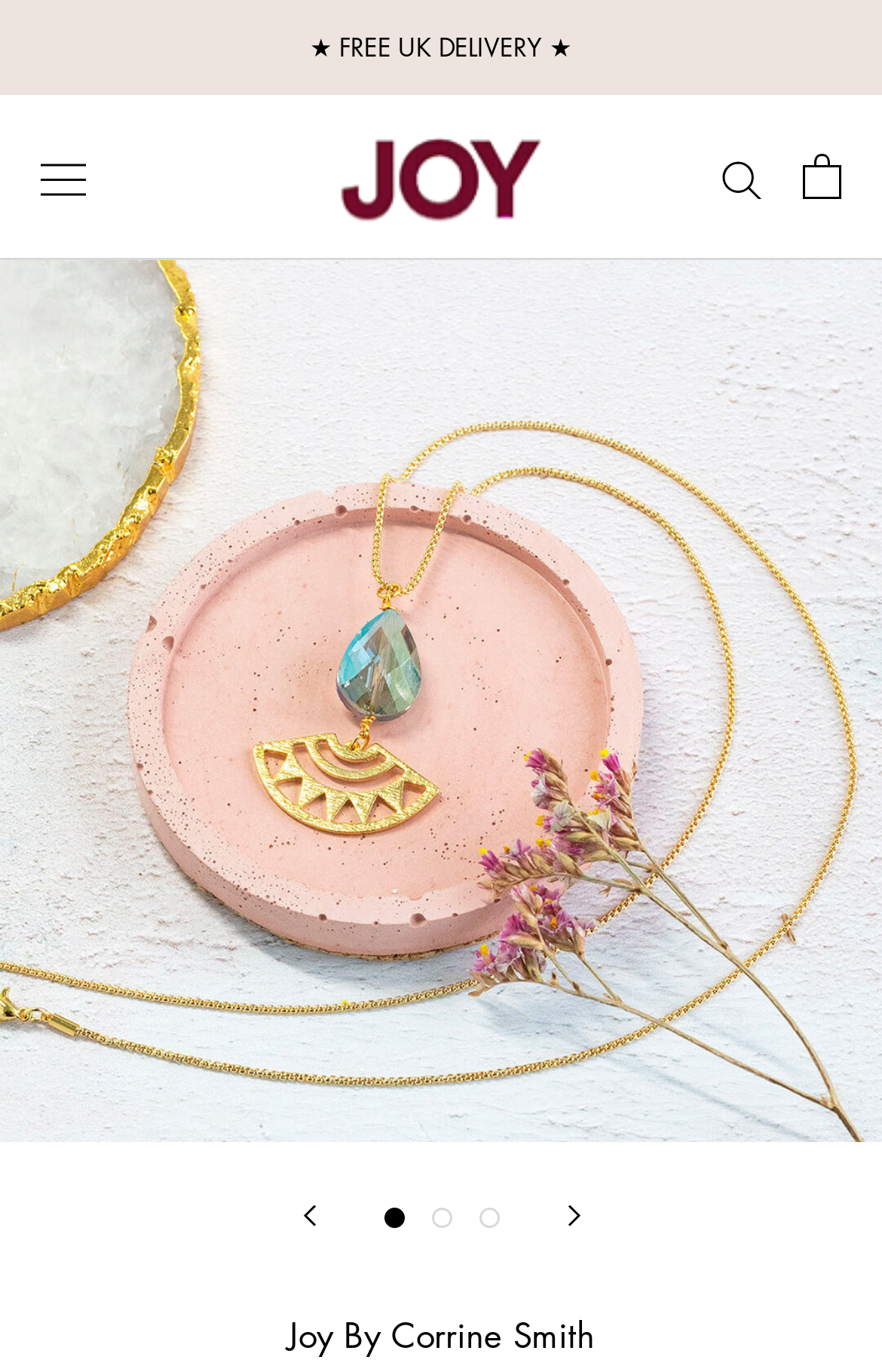What is the shape of the crystal in the necklace?
Using the image as a reference, answer the question in detail.

Based on the image description, the crystal in the necklace is teardrop shaped, which is mentioned in the generic element description.